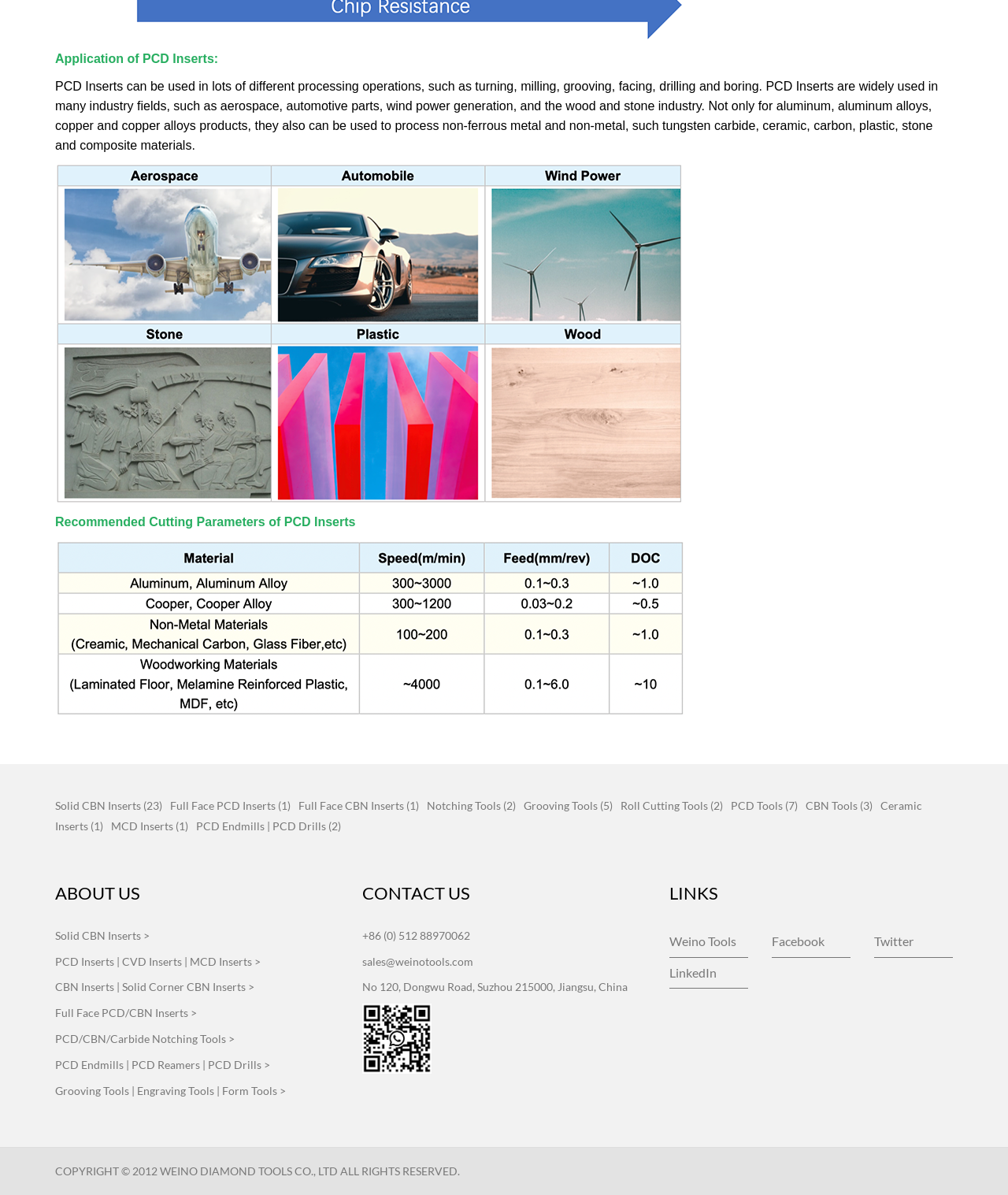Identify the bounding box coordinates of the region that needs to be clicked to carry out this instruction: "Click on sales@weinotools.com". Provide these coordinates as four float numbers ranging from 0 to 1, i.e., [left, top, right, bottom].

[0.359, 0.799, 0.47, 0.81]